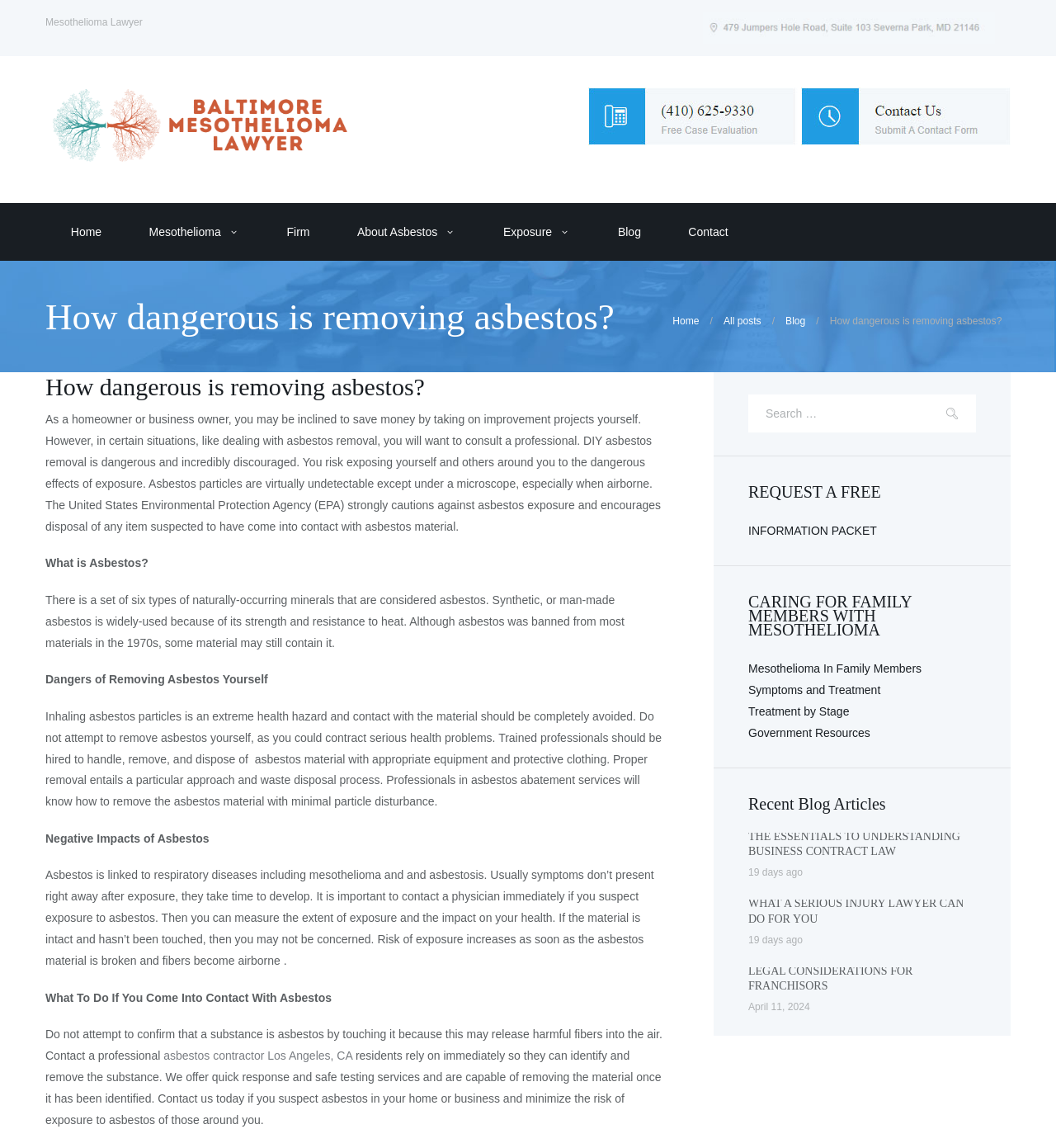Extract the bounding box for the UI element that matches this description: "Contact".

[0.641, 0.177, 0.697, 0.227]